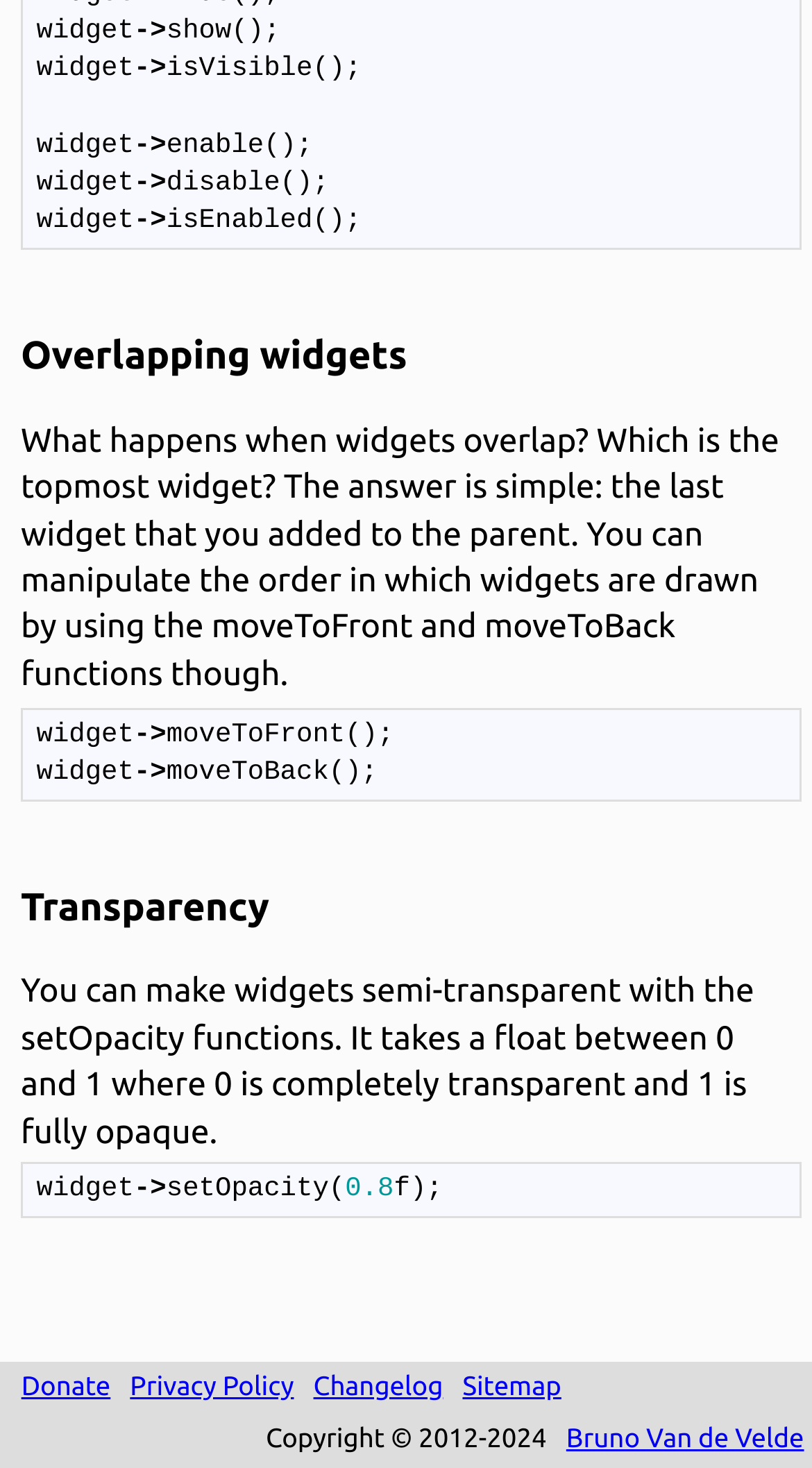What happens when widgets overlap?
Please ensure your answer to the question is detailed and covers all necessary aspects.

According to the webpage, when widgets overlap, the last widget that you added to the parent is the topmost widget. This is stated in the section 'Overlapping widgets'.